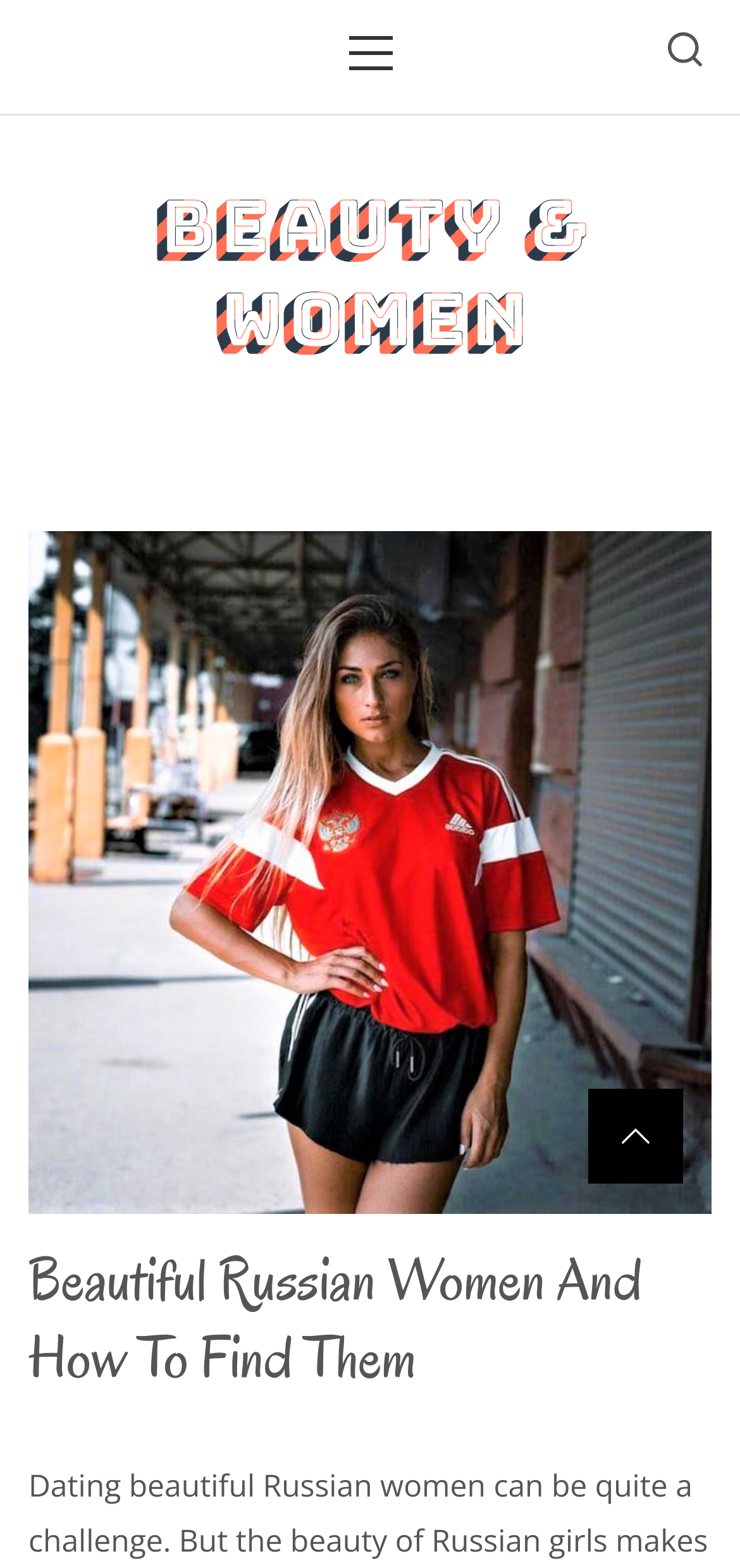Extract the main heading from the webpage content.

Beautiful Russian Women And How To Find Them